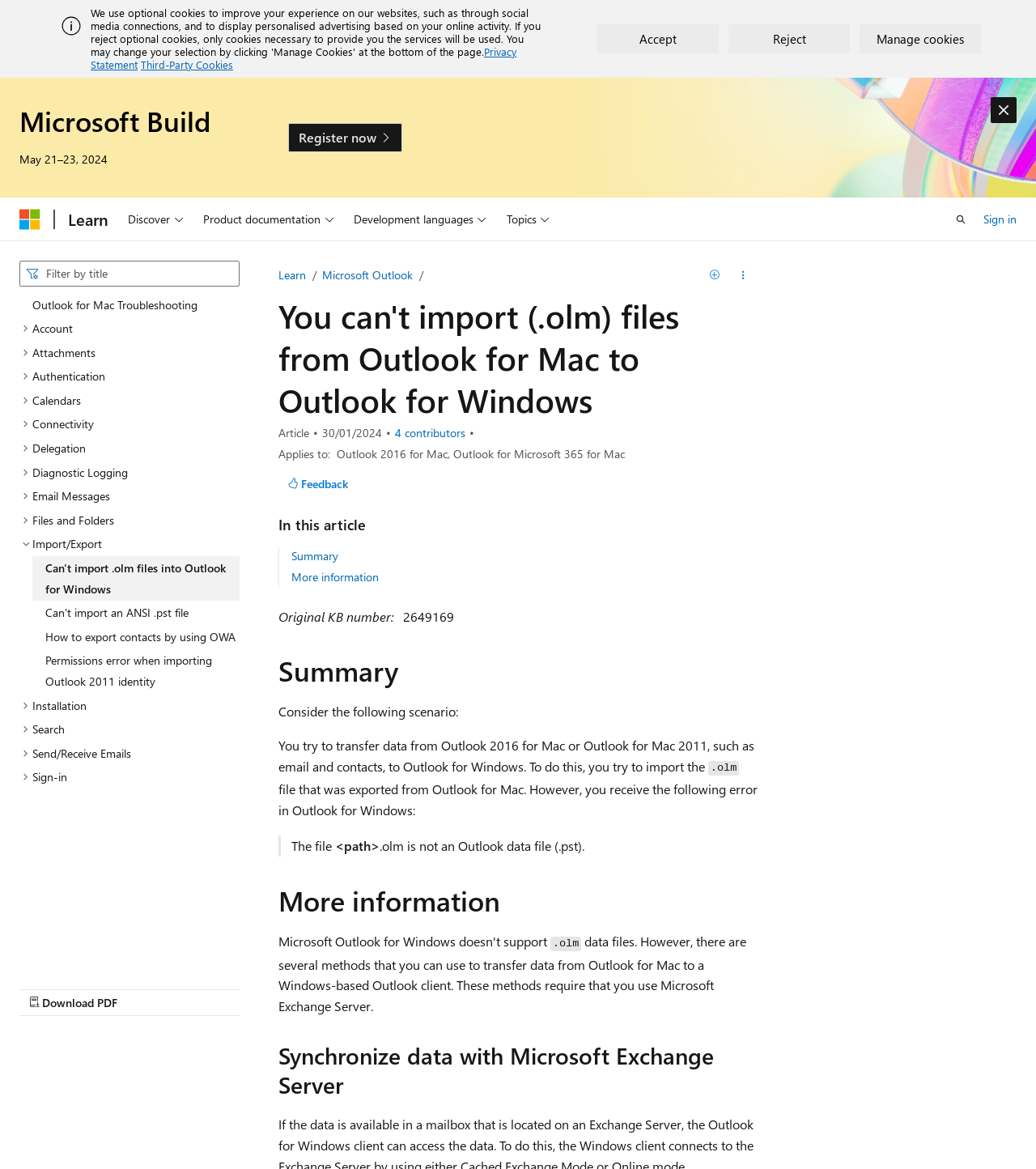Please find and generate the text of the main header of the webpage.

You can't import (.olm) files from Outlook for Mac to Outlook for Windows